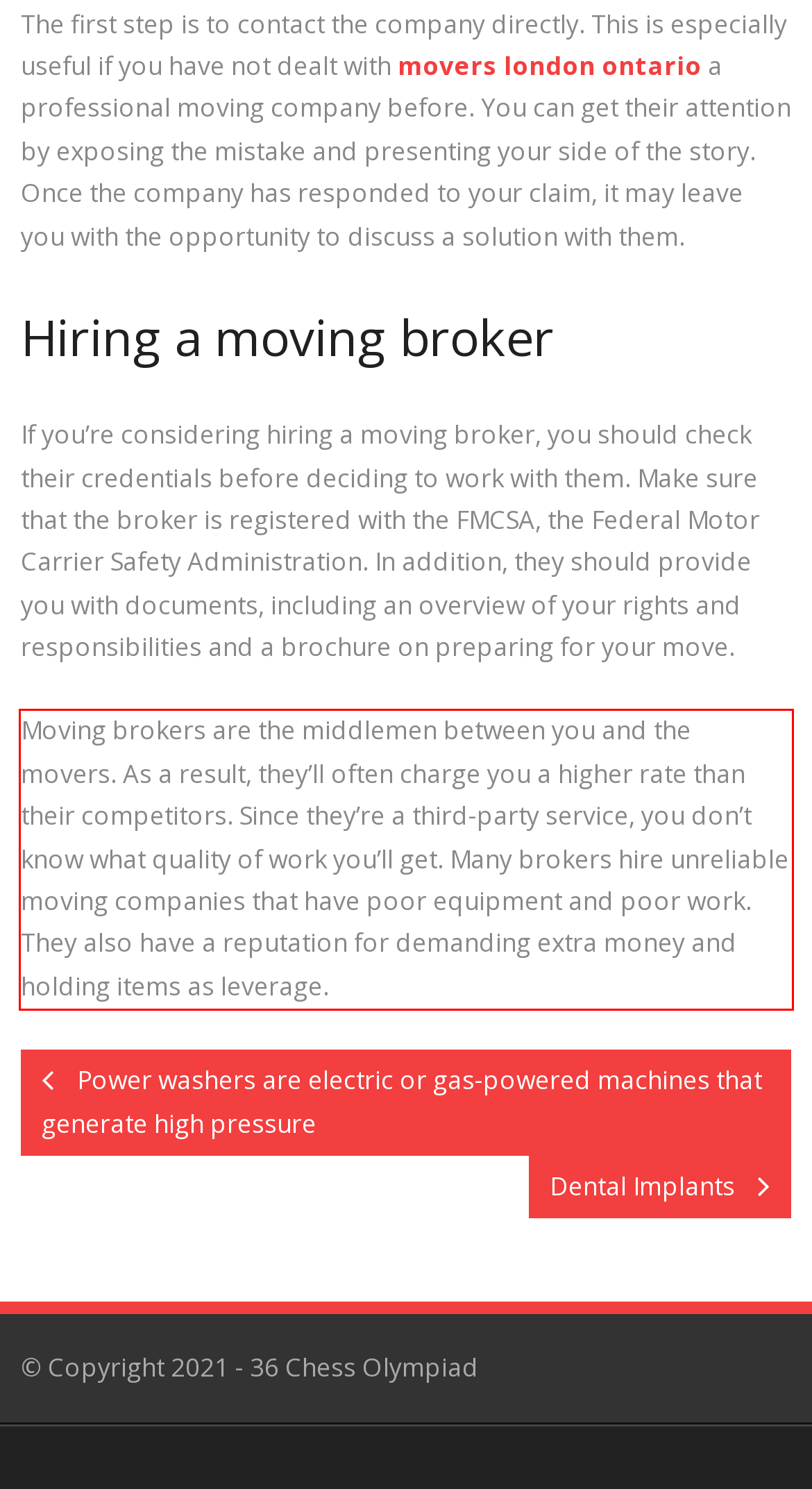Review the webpage screenshot provided, and perform OCR to extract the text from the red bounding box.

Moving brokers are the middlemen between you and the movers. As a result, they’ll often charge you a higher rate than their competitors. Since they’re a third-party service, you don’t know what quality of work you’ll get. Many brokers hire unreliable moving companies that have poor equipment and poor work. They also have a reputation for demanding extra money and holding items as leverage.